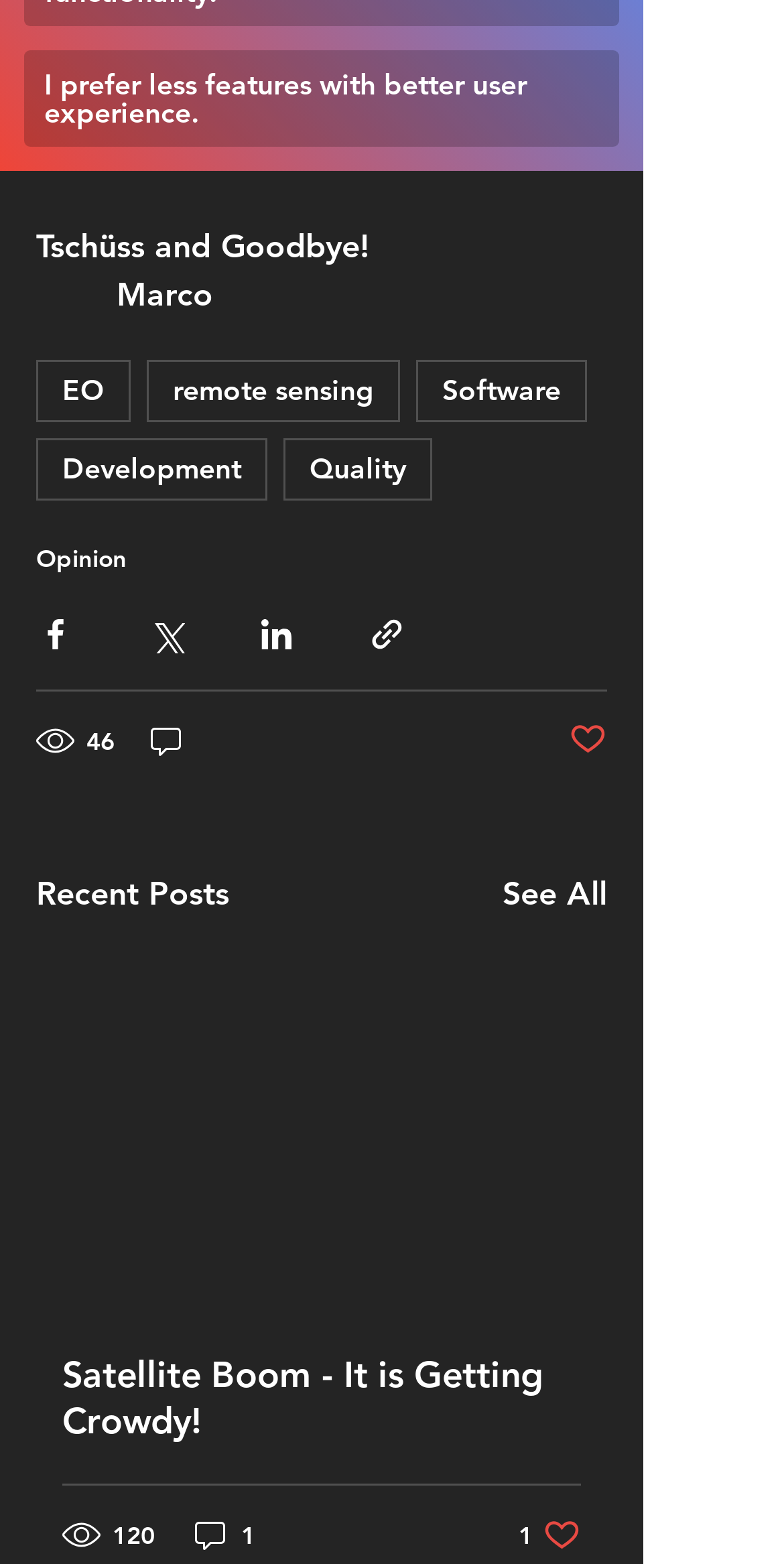Identify the bounding box coordinates of the region I need to click to complete this instruction: "Share via Facebook".

[0.046, 0.394, 0.095, 0.418]